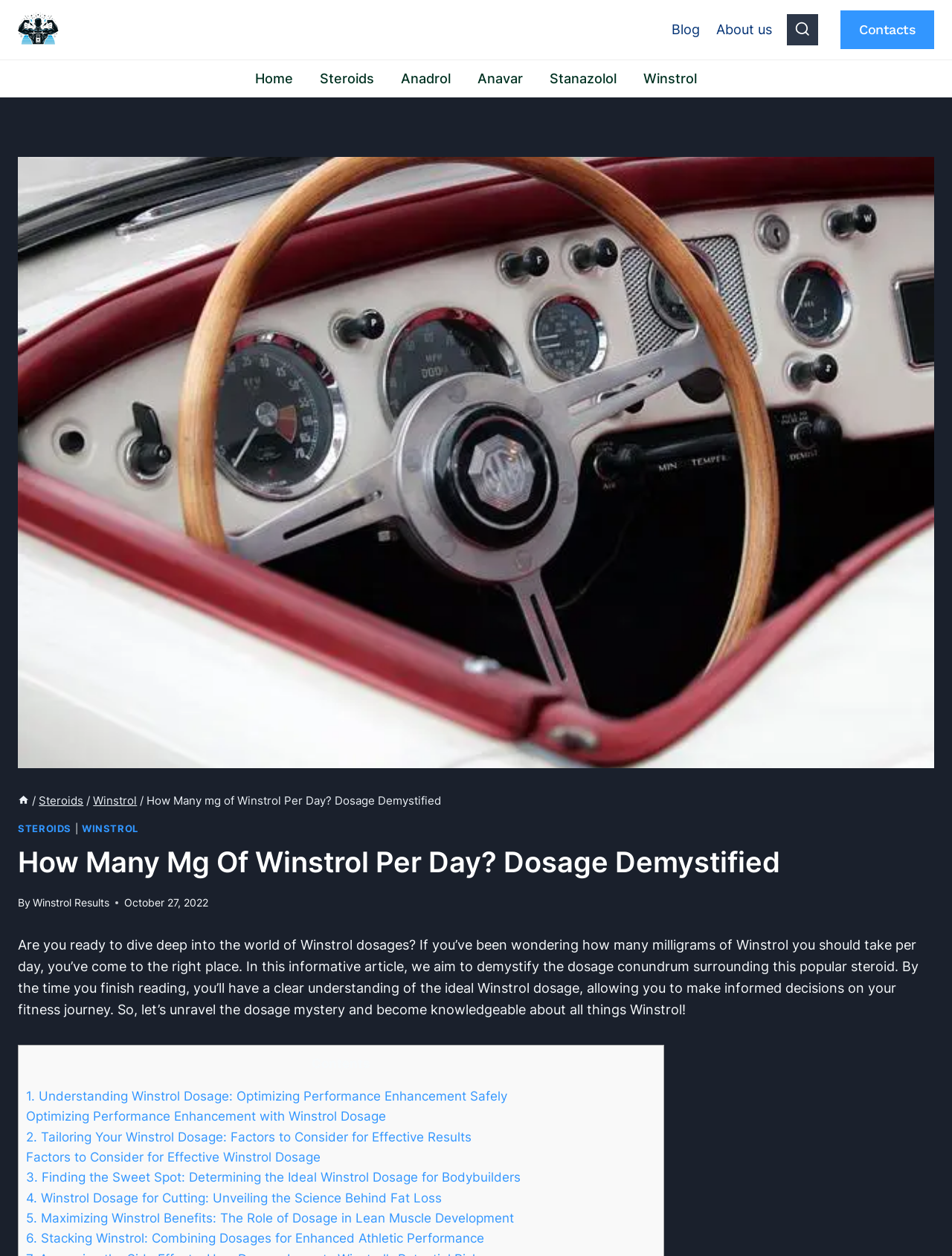Generate the text content of the main heading of the webpage.

How Many Mg Of Winstrol Per Day? Dosage Demystified